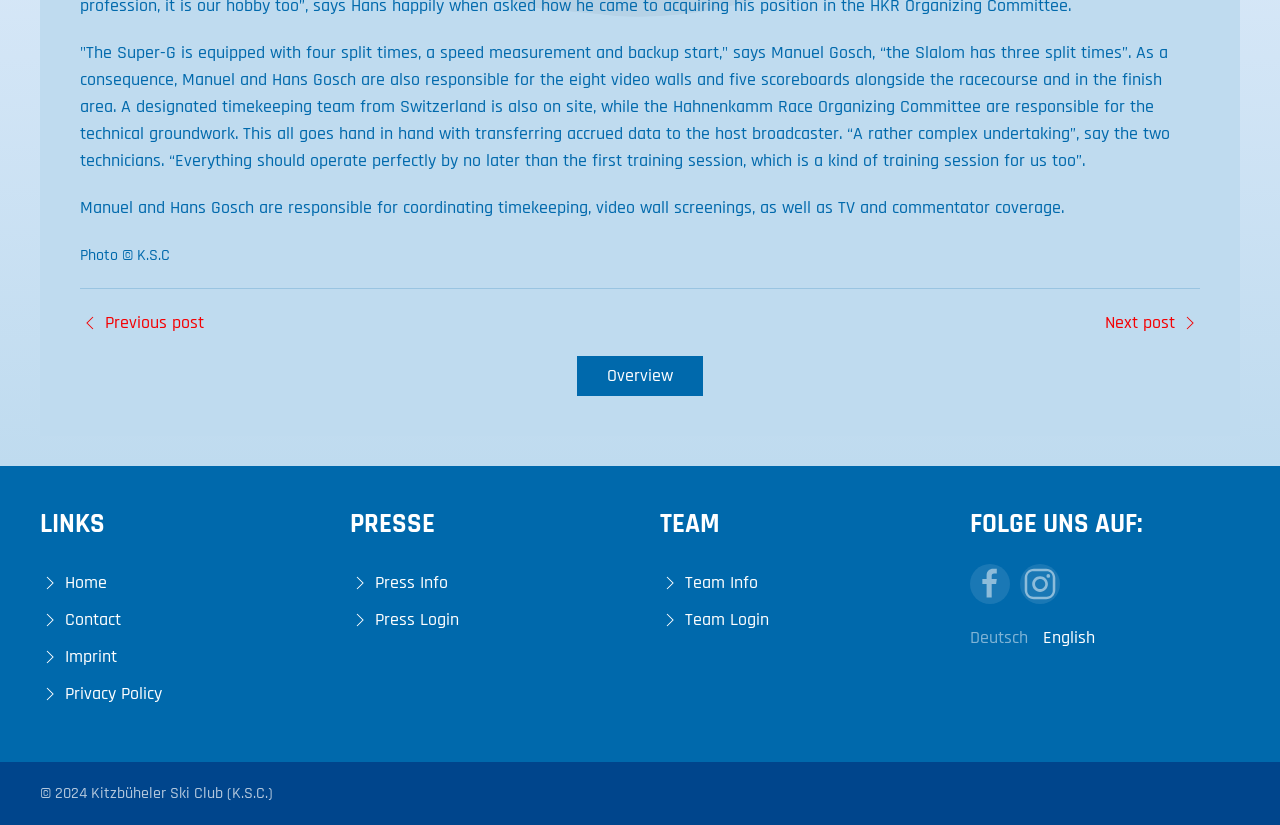Determine the bounding box for the HTML element described here: "Next post next". The coordinates should be given as [left, top, right, bottom] with each number being a float between 0 and 1.

[0.863, 0.374, 0.938, 0.407]